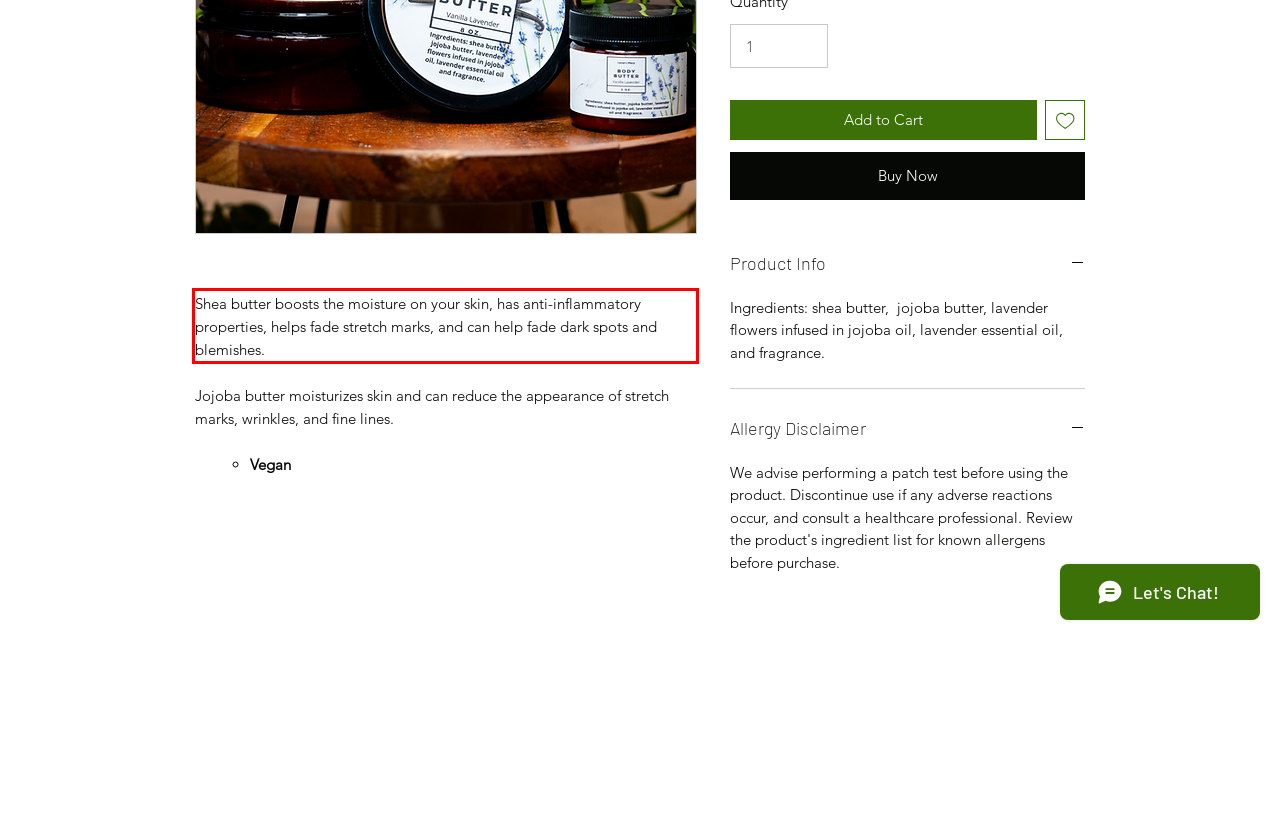Review the webpage screenshot provided, and perform OCR to extract the text from the red bounding box.

Shea butter boosts the moisture on your skin, has anti-inflammatory properties, helps fade stretch marks, and can help fade dark spots and blemishes.